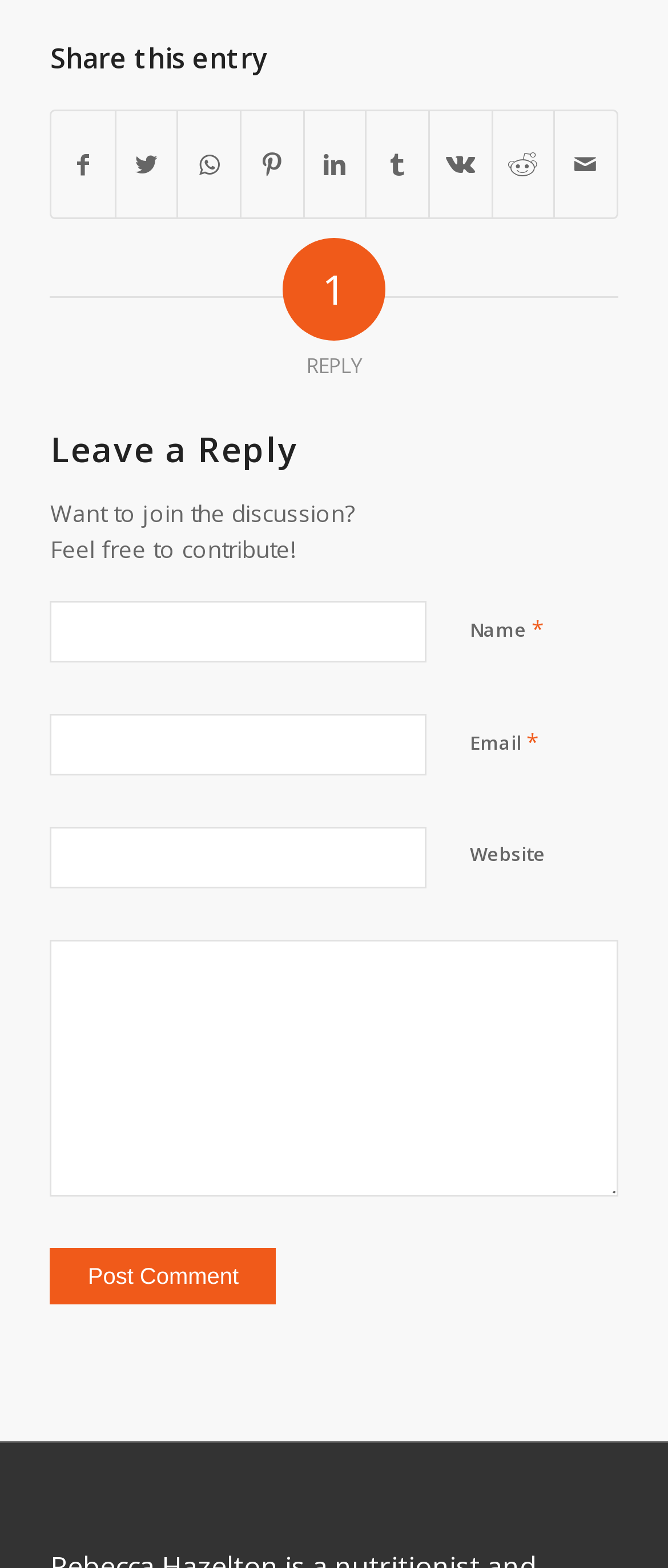Locate the coordinates of the bounding box for the clickable region that fulfills this instruction: "go to home page".

None